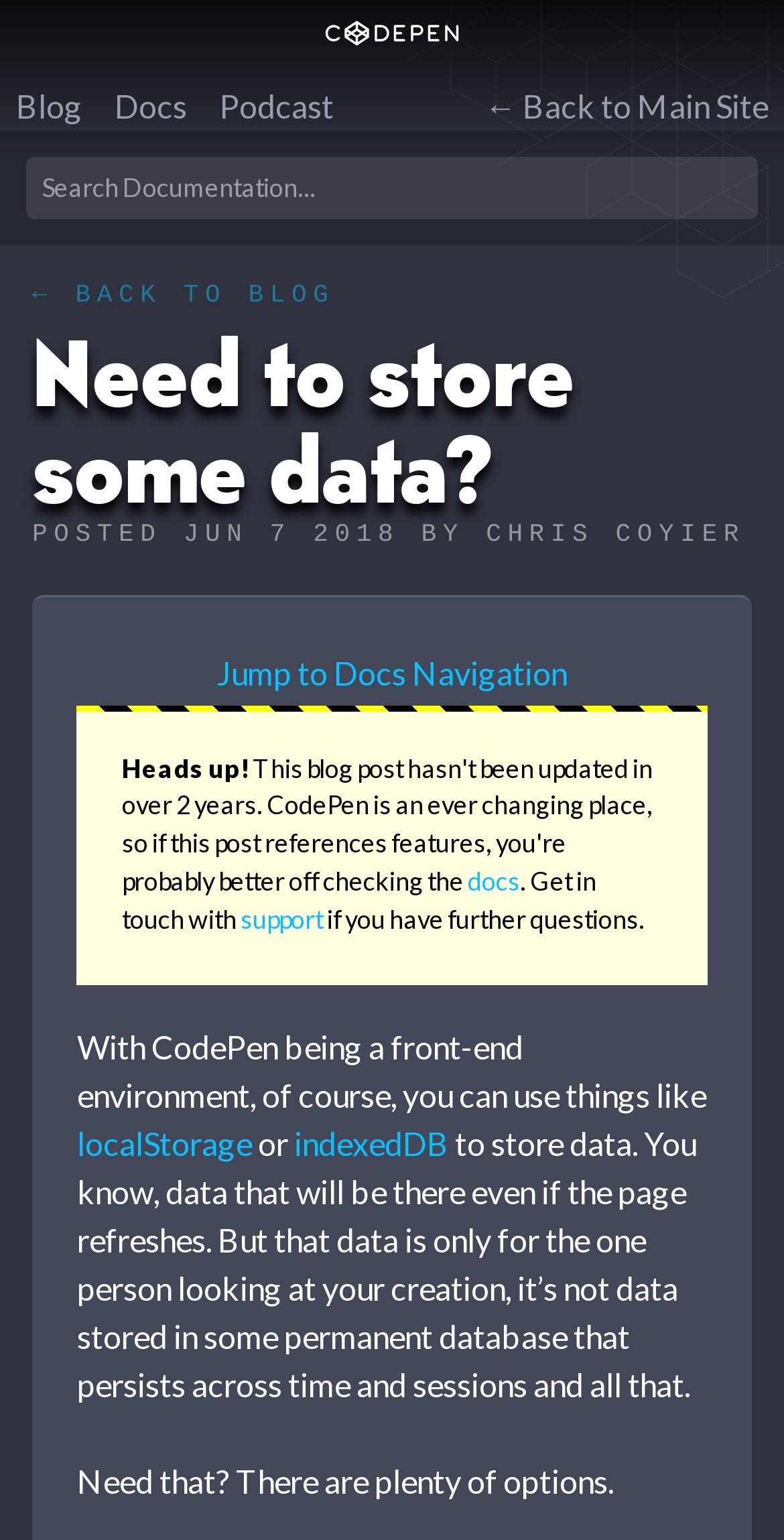What is the name of the website?
Answer the question with a thorough and detailed explanation.

The name of the website can be determined by looking at the heading element at the top of the page, which contains the text 'CodePen'.